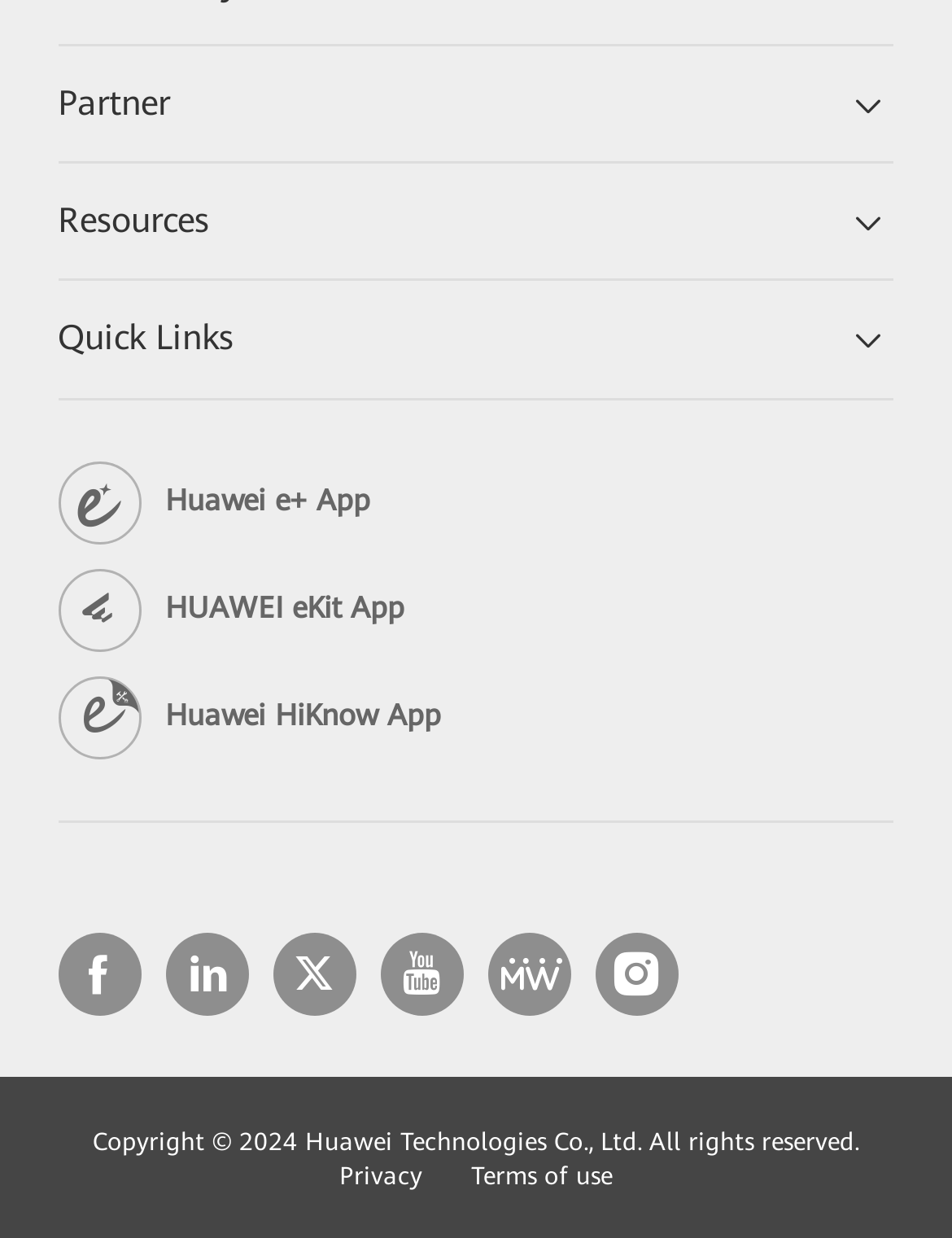Using the information in the image, give a detailed answer to the following question: How many links are there in the Quick Links section?

I counted the number of links under the 'Quick Links' section, which are Huawei e+ App, HUAWEI eKit App, Huawei HiKnow App, and four other links represented by icons.